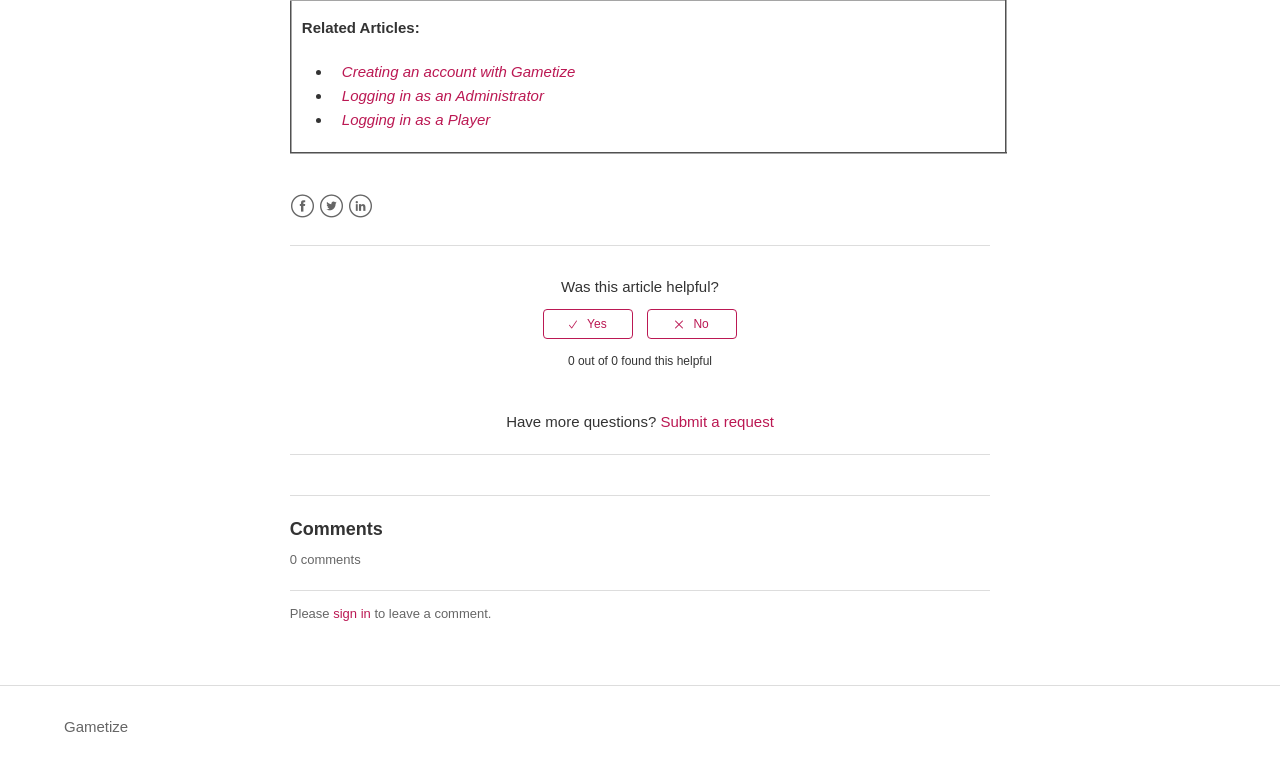What are the social media platforms available in the footer?
Provide a concise answer using a single word or phrase based on the image.

Facebook, Twitter, LinkedIn